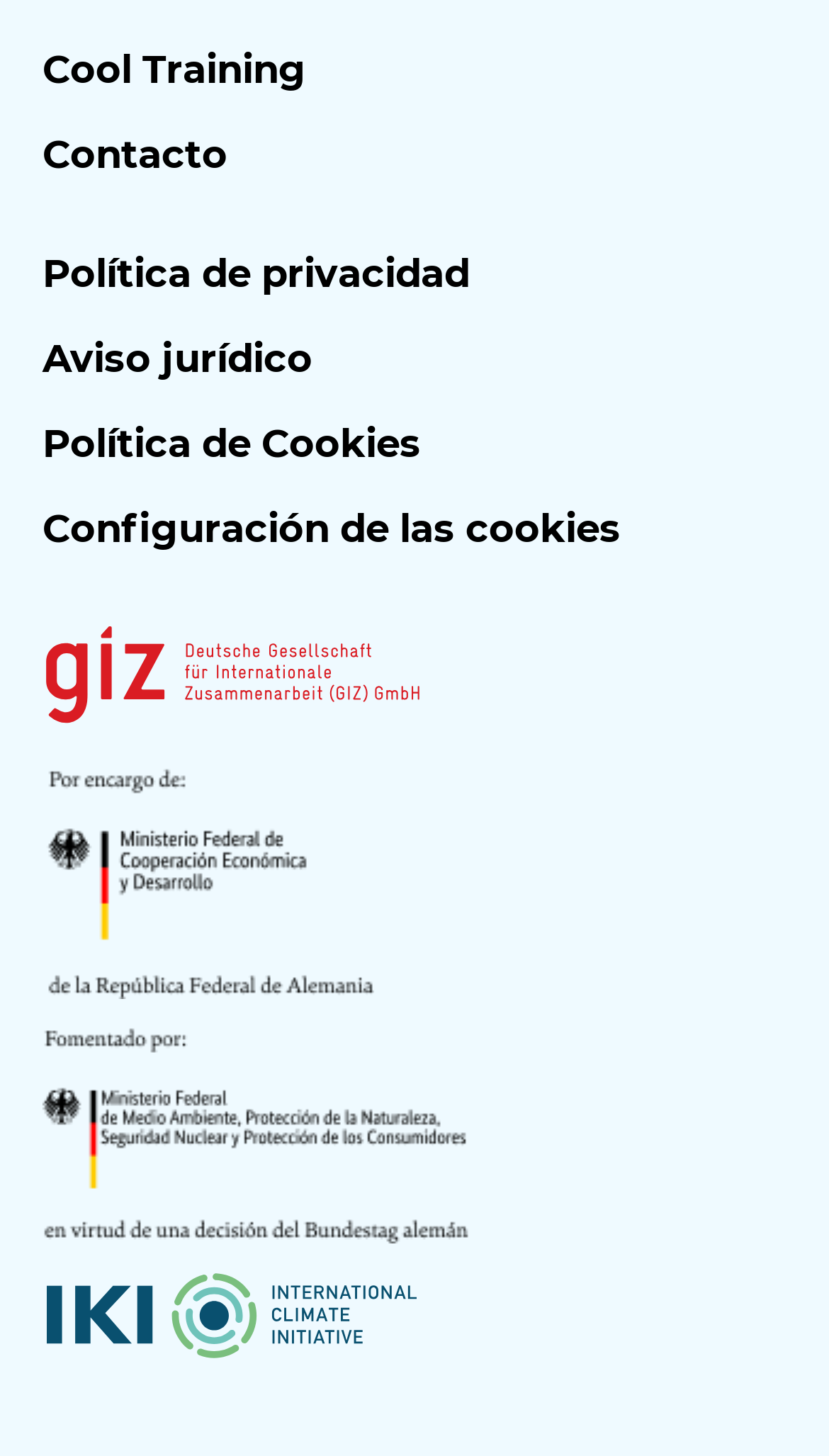Determine the bounding box coordinates for the UI element with the following description: "Contacto". The coordinates should be four float numbers between 0 and 1, represented as [left, top, right, bottom].

[0.051, 0.09, 0.274, 0.123]